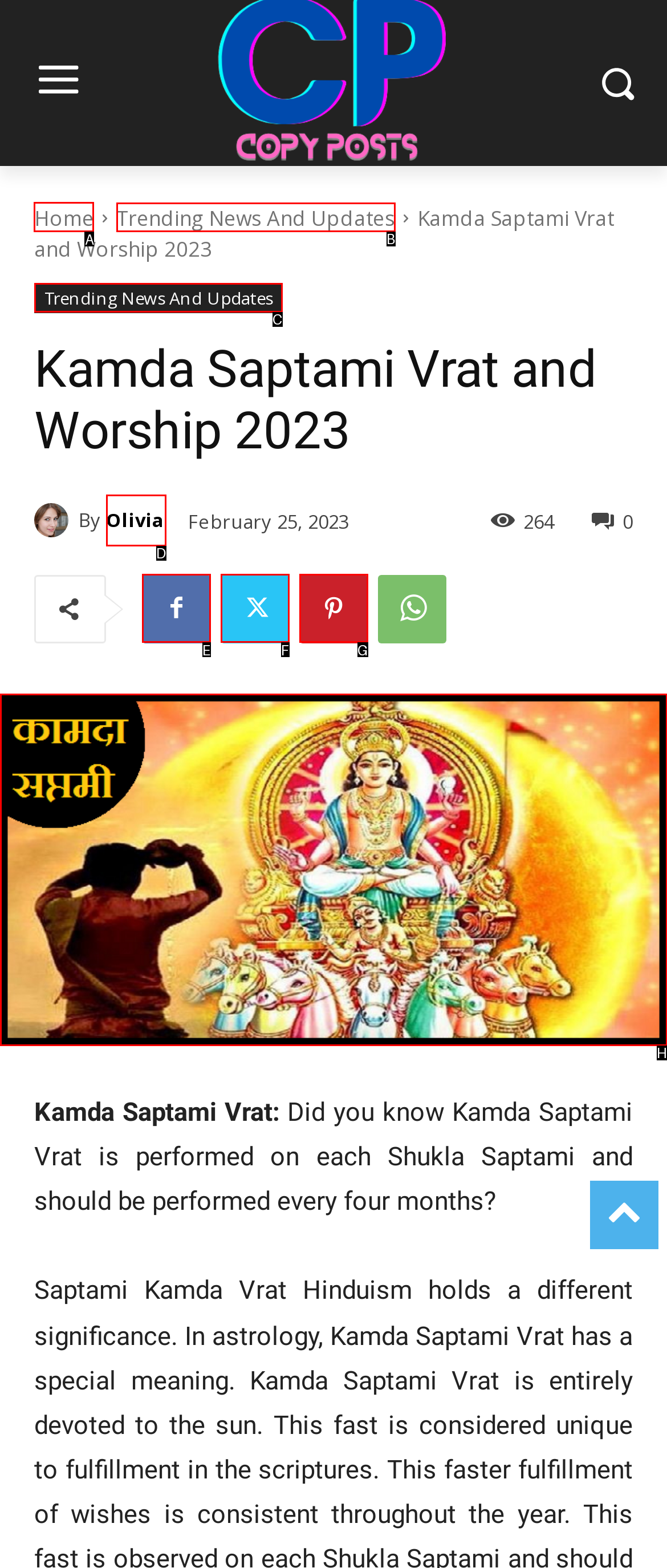Which UI element's letter should be clicked to achieve the task: Click on Home
Provide the letter of the correct choice directly.

A